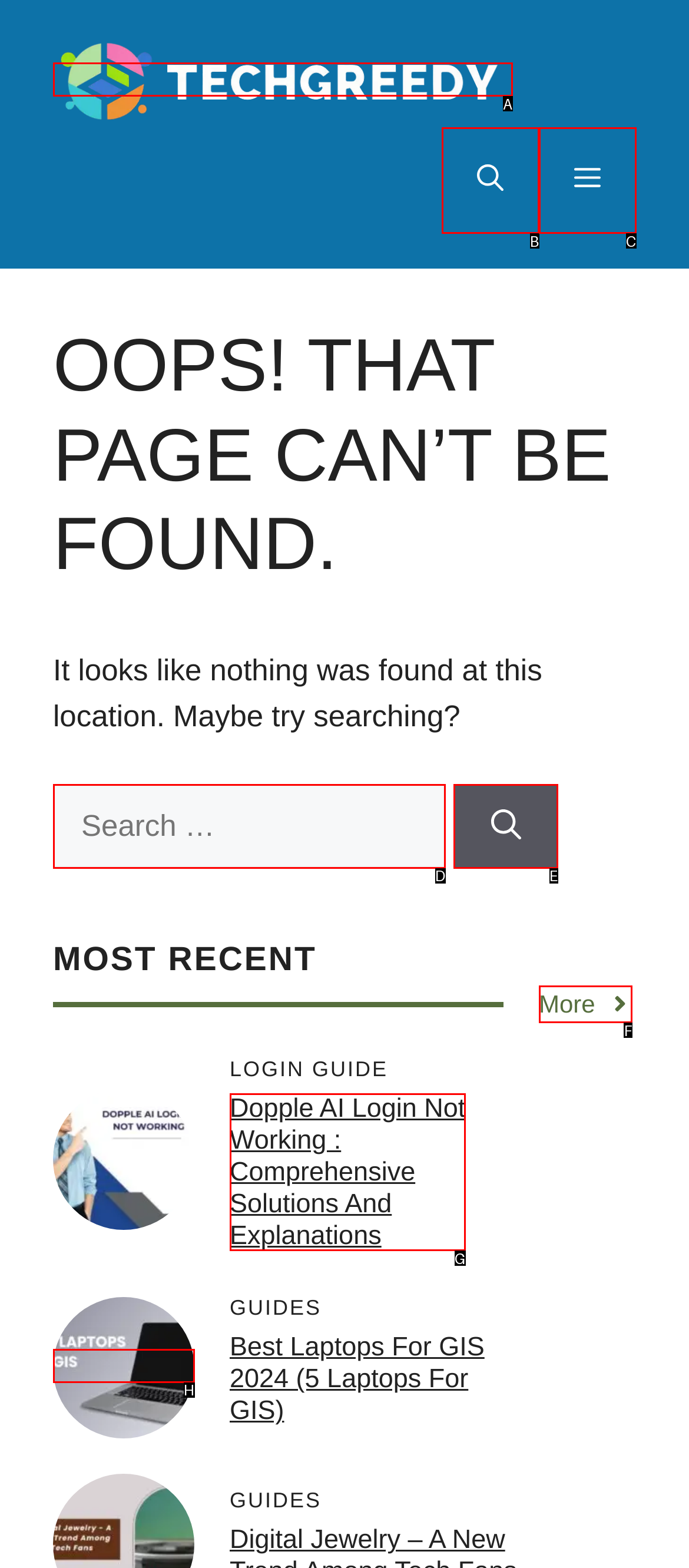With the description: parent_node: Search for: aria-label="Search", find the option that corresponds most closely and answer with its letter directly.

E